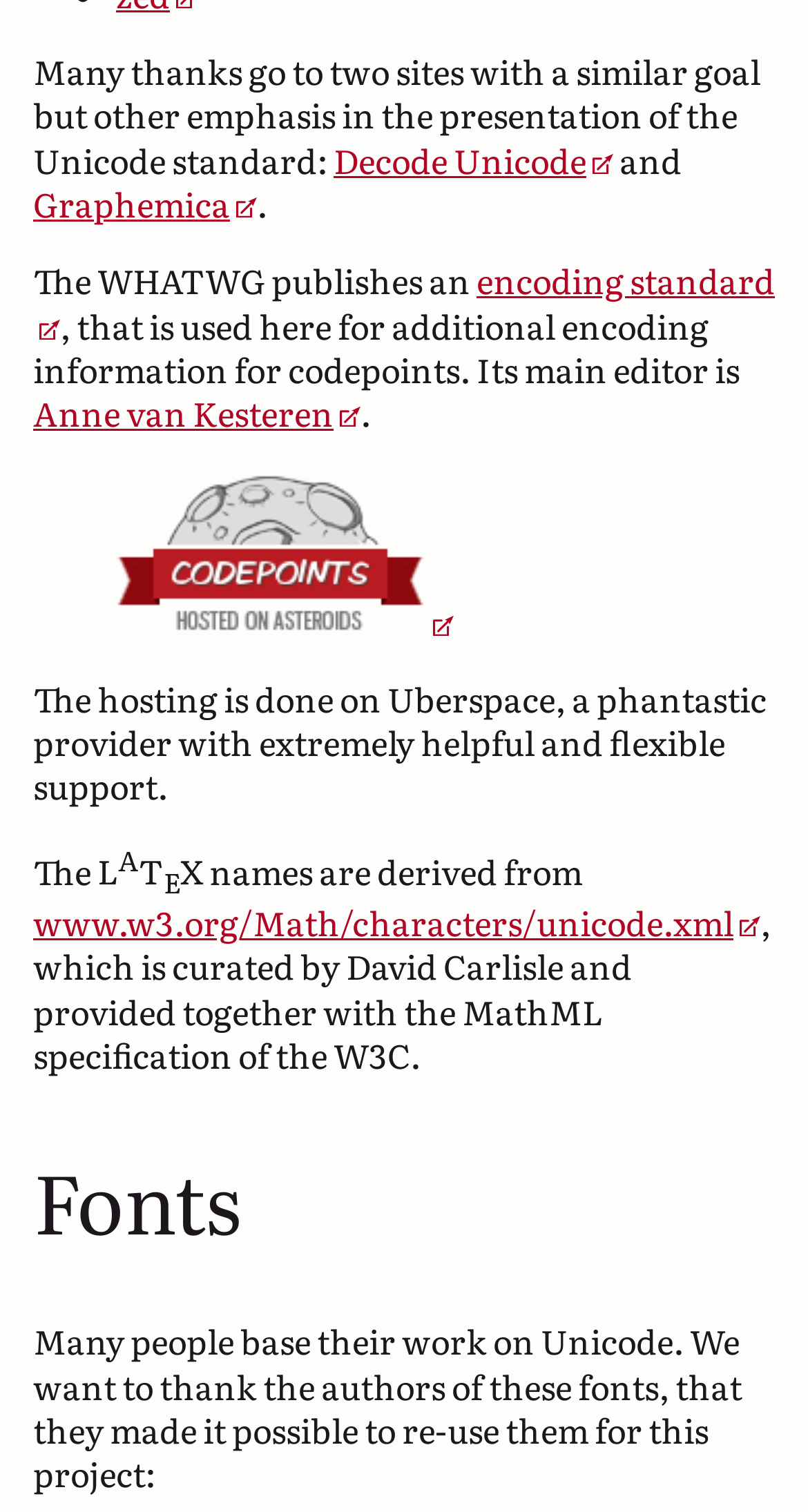What is the name of the standard published by WHATWG?
Please provide a single word or phrase answer based on the image.

encoding standard